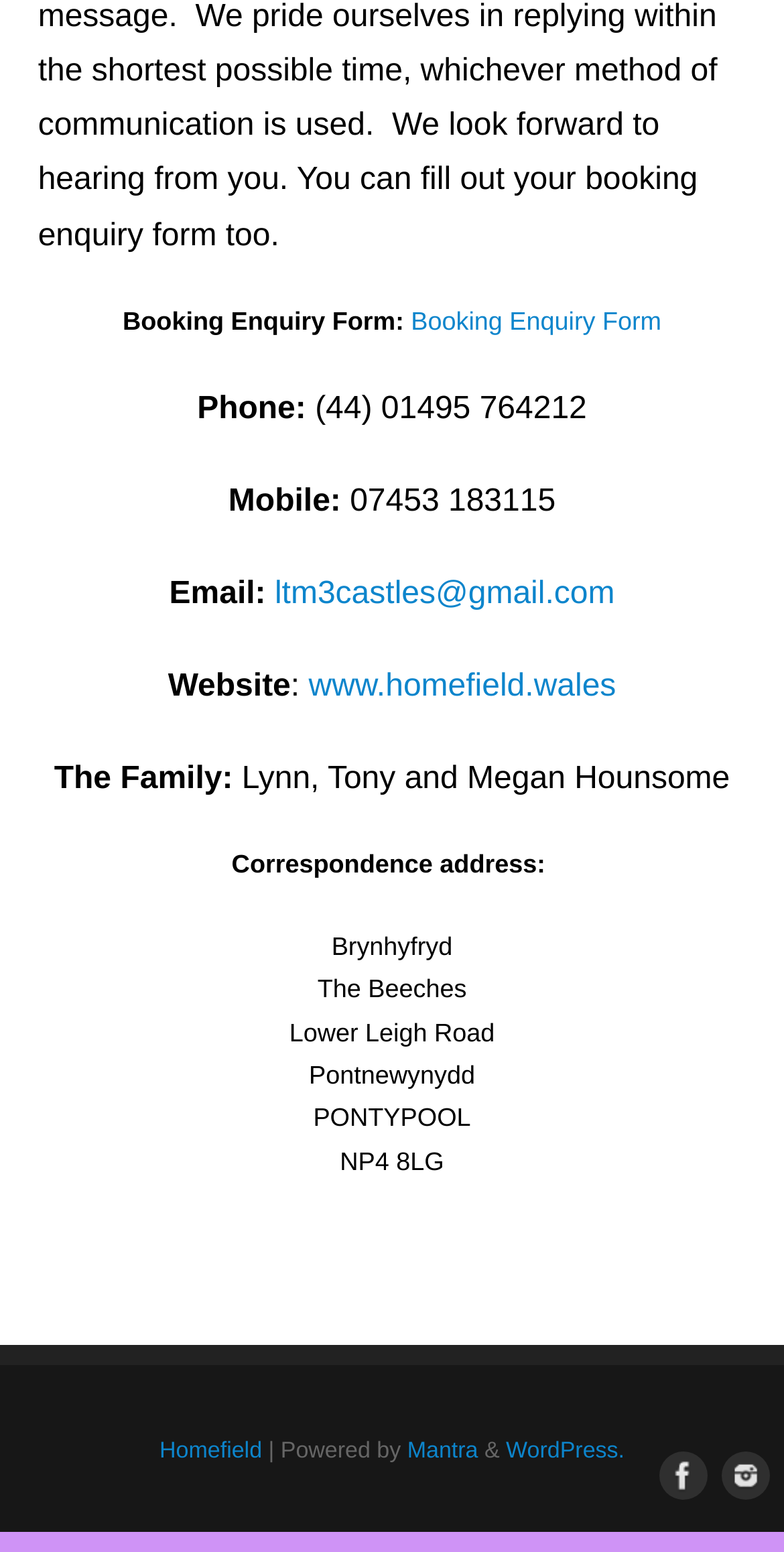Where is the correspondence address?
Please answer the question as detailed as possible.

I found the correspondence address by reading the text 'Correspondence address:' and the subsequent addresses listed, with Pontnewynydd being the town or city.